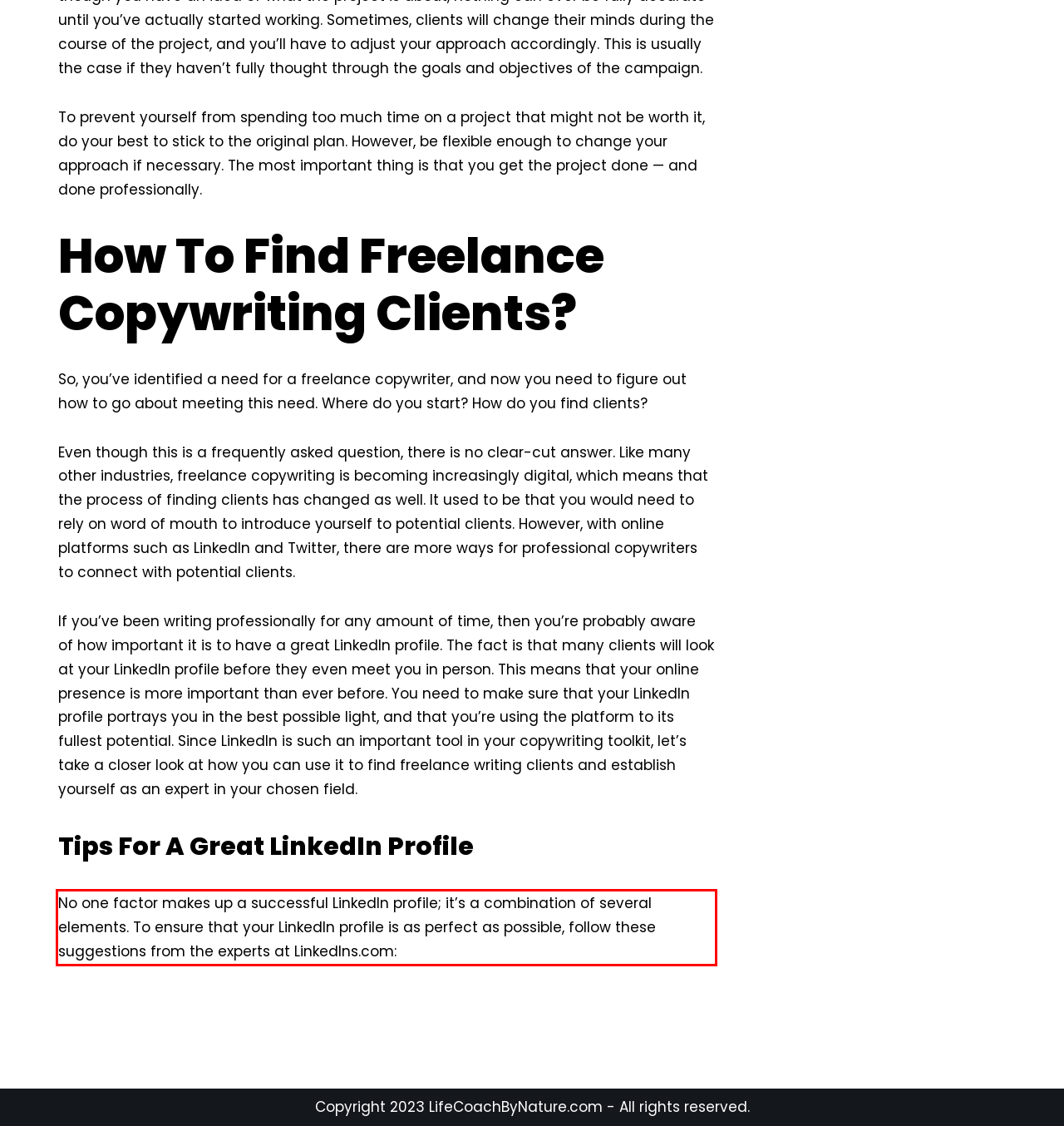Please examine the webpage screenshot containing a red bounding box and use OCR to recognize and output the text inside the red bounding box.

No one factor makes up a successful LinkedIn profile; it’s a combination of several elements. To ensure that your LinkedIn profile is as perfect as possible, follow these suggestions from the experts at LinkedIns.com: